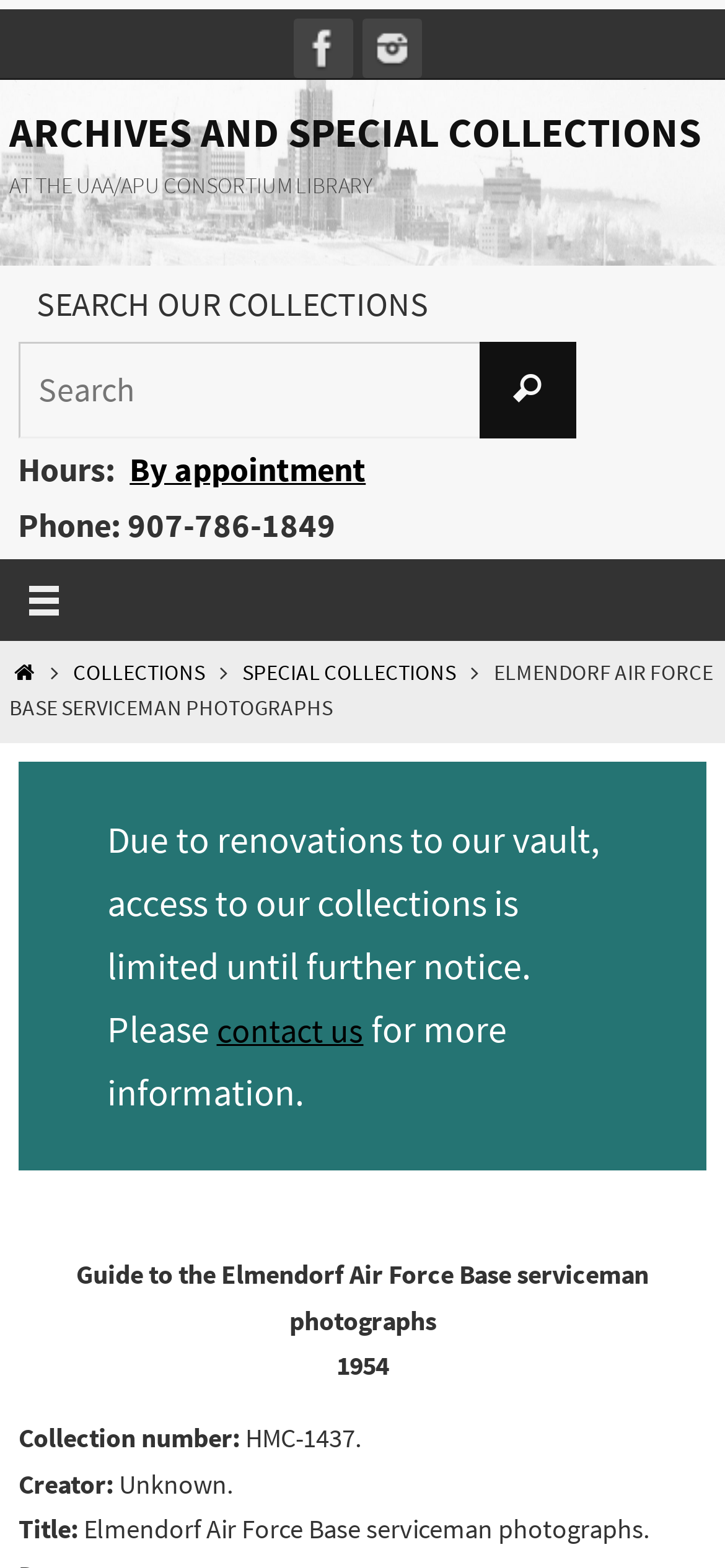What is the title of the photograph collection?
Using the visual information, answer the question in a single word or phrase.

Elmendorf Air Force Base serviceman photographs